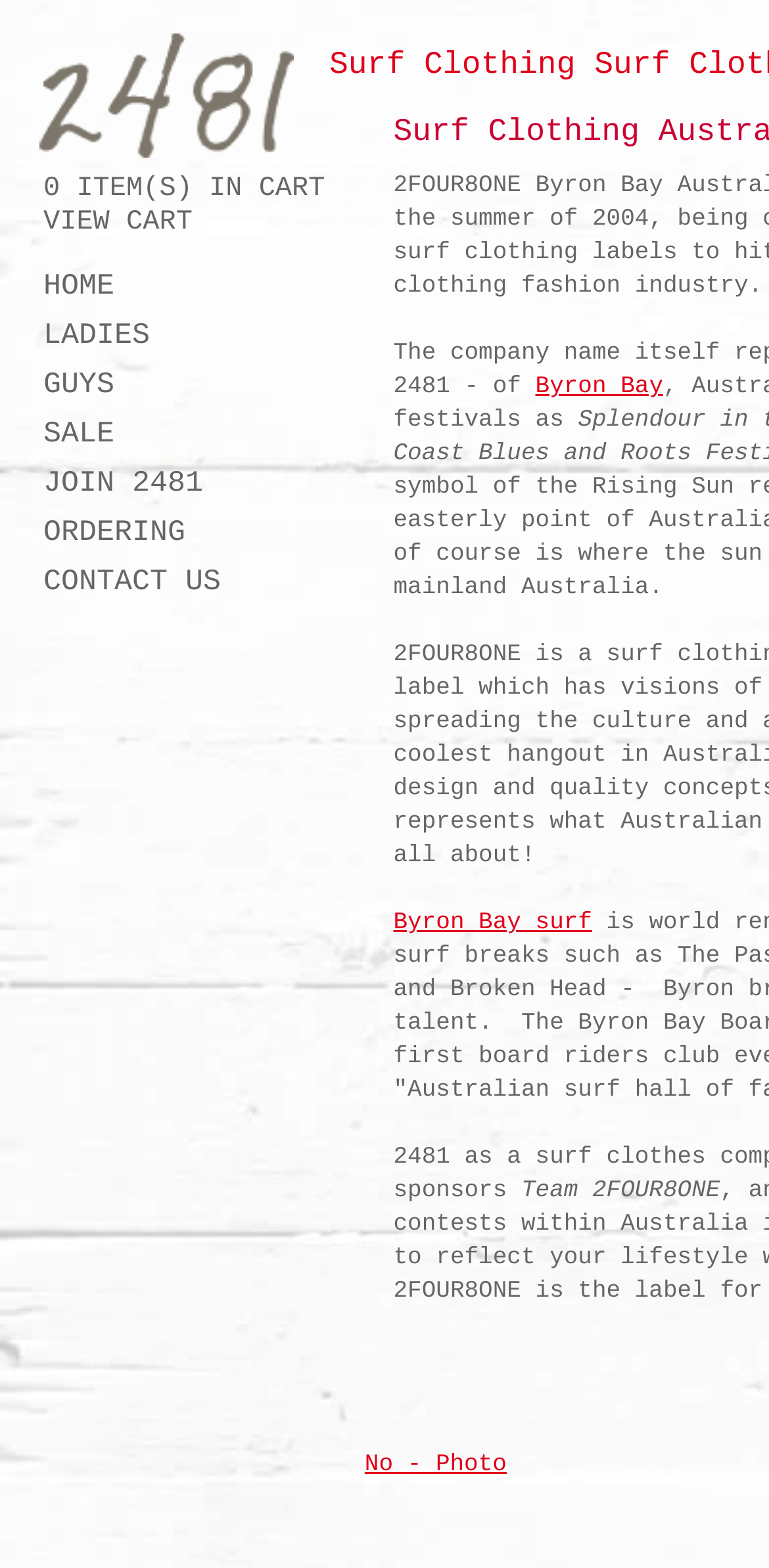Identify the bounding box for the UI element described as: "Byron Bay". Ensure the coordinates are four float numbers between 0 and 1, formatted as [left, top, right, bottom].

[0.696, 0.238, 0.862, 0.255]